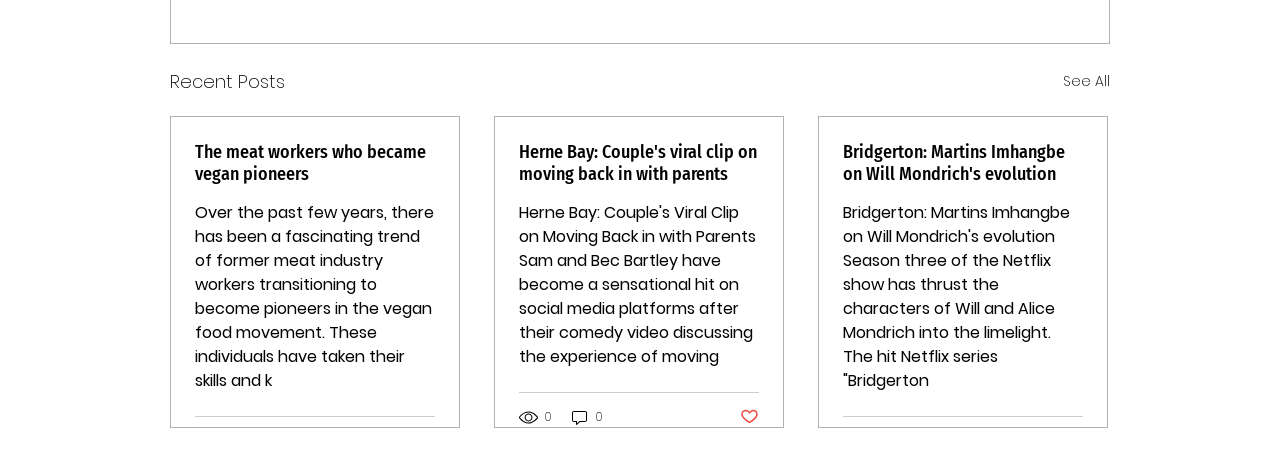Analyze the image and deliver a detailed answer to the question: What is the title of the first article?

I determined the title of the first article by looking at the link text 'The meat workers who became vegan pioneers' within the first article element, which is a child of the root element.